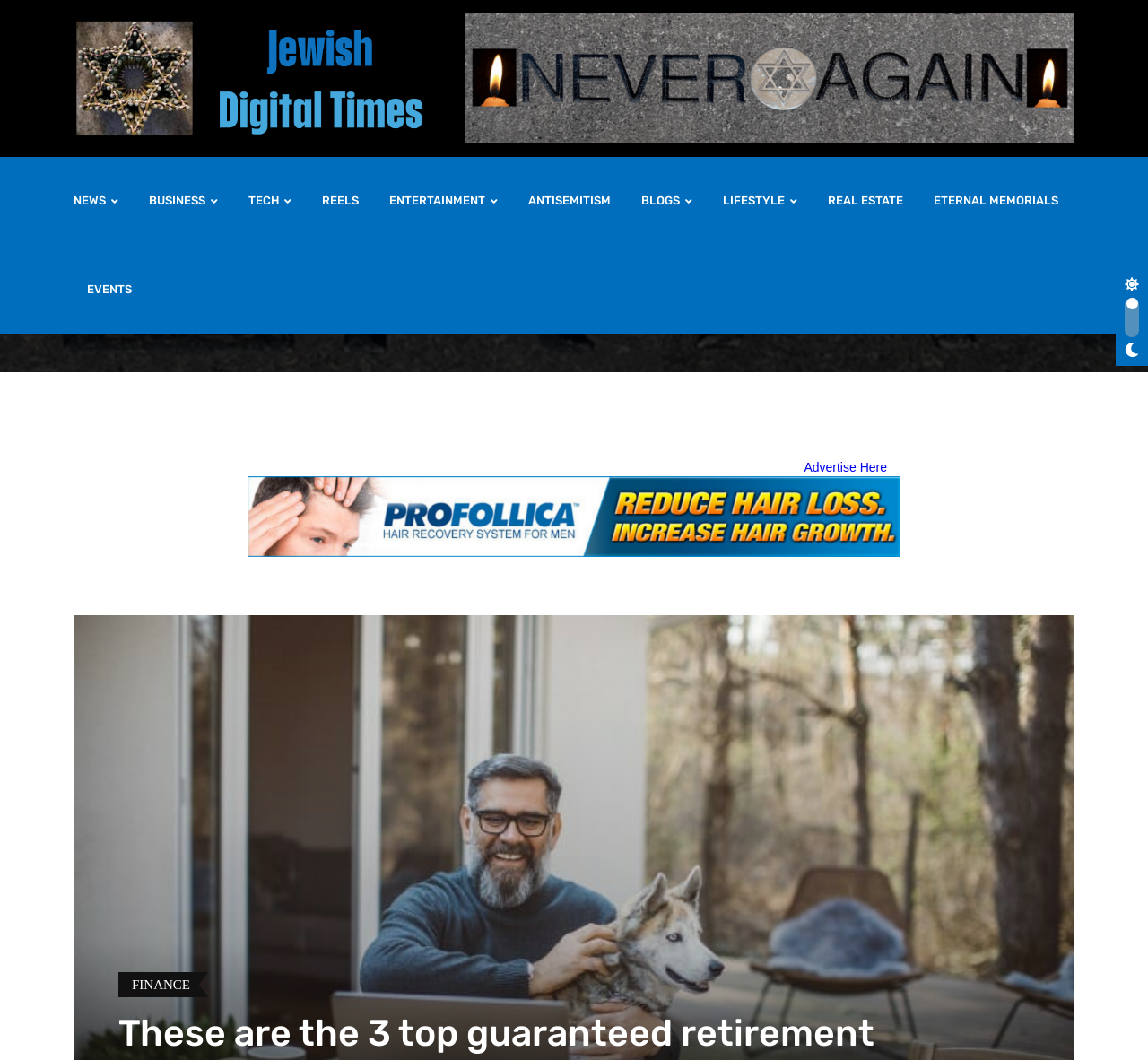Identify the bounding box coordinates for the element that needs to be clicked to fulfill this instruction: "Check out REAL ESTATE". Provide the coordinates in the format of four float numbers between 0 and 1: [left, top, right, bottom].

[0.709, 0.148, 0.798, 0.231]